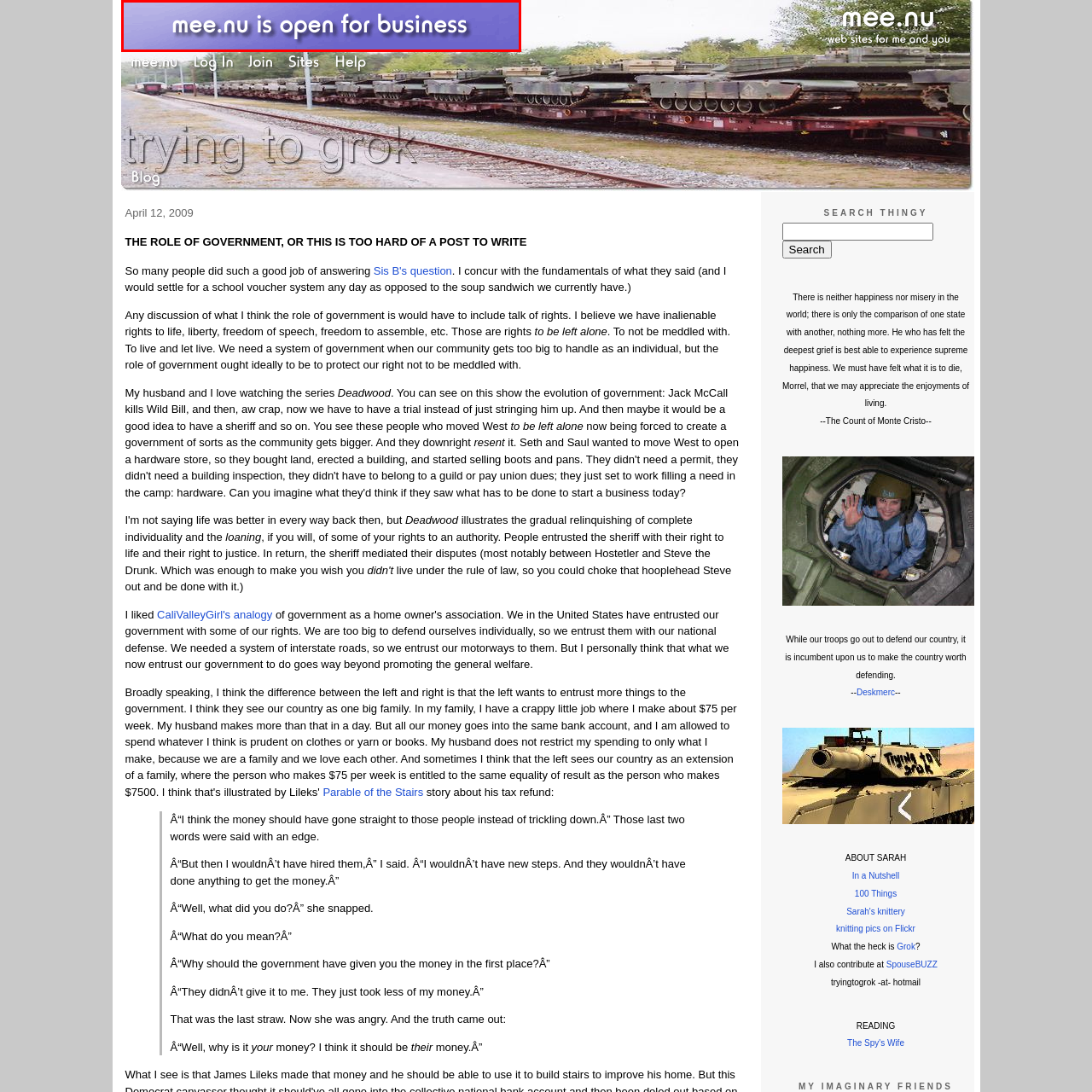Focus on the area highlighted by the red bounding box and give a thorough response to the following question, drawing from the image: What is the purpose of the banner?

The banner displays the message 'mee.nu is open for business', which suggests that its purpose is to announce the platform's active status and invite engagement, thereby promoting the website or platform.